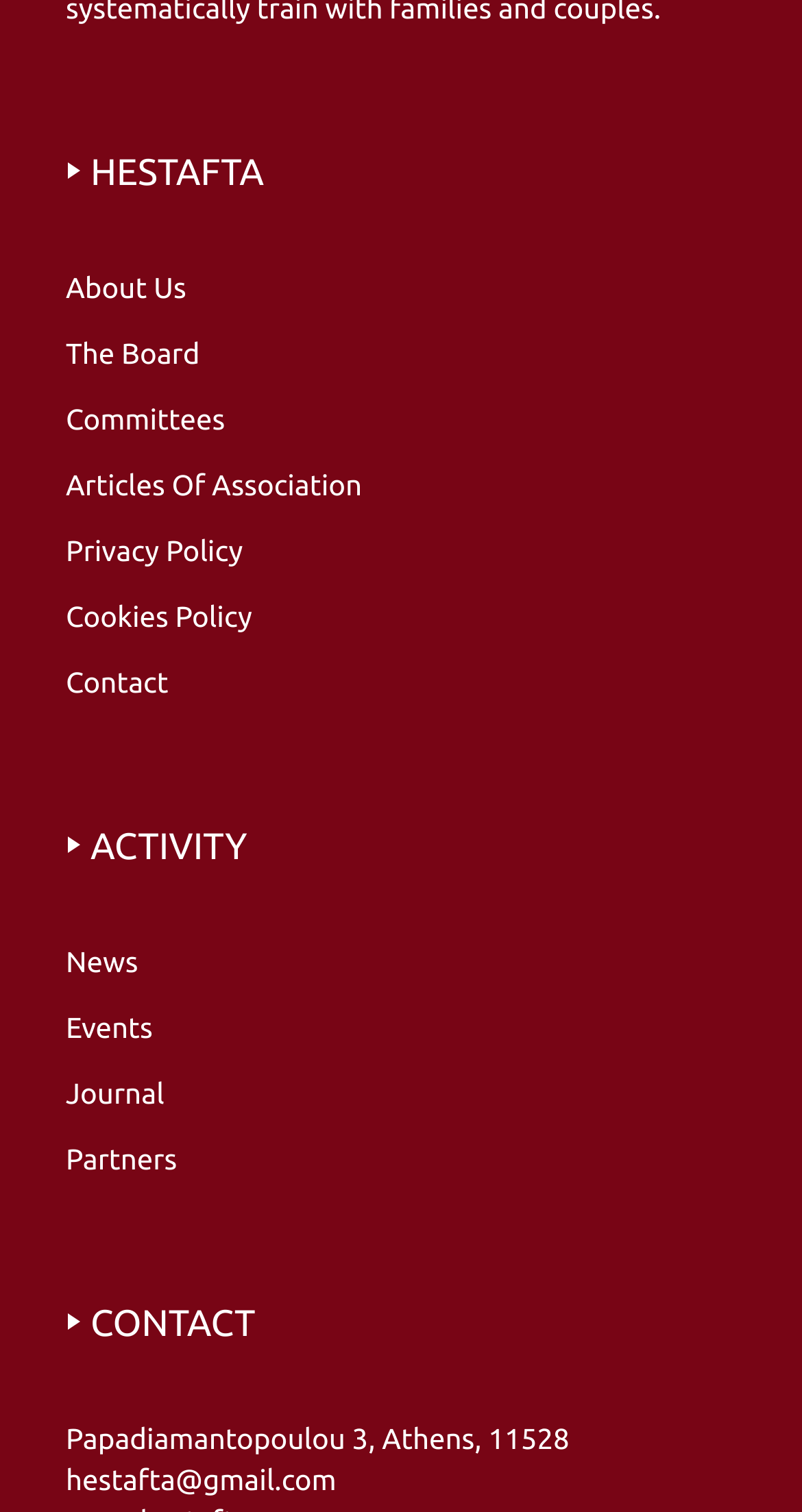Determine the bounding box coordinates of the section to be clicked to follow the instruction: "Learn about the Board". The coordinates should be given as four float numbers between 0 and 1, formatted as [left, top, right, bottom].

[0.082, 0.22, 0.918, 0.247]